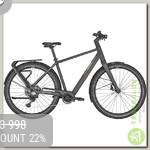Convey a detailed narrative of what is depicted in the image.

The image features the "E-Vitess Elite Gent E-Trekking Bike" in a stylish rainbow black color, showcasing its modern design and durable frame. Positioned against a clean white background, the bike illustrates its sleek lines and functional components, including a comfortable seat and ergonomic handlebars, ideal for both urban cycling and recreational rides. Prominently displayed in the bottom left corner is the price tag of $3,990, indicating a 22% discount, making it a compelling offer for prospective buyers. This bike is perfect for those seeking a reliable and stylish option for their cycling adventures.